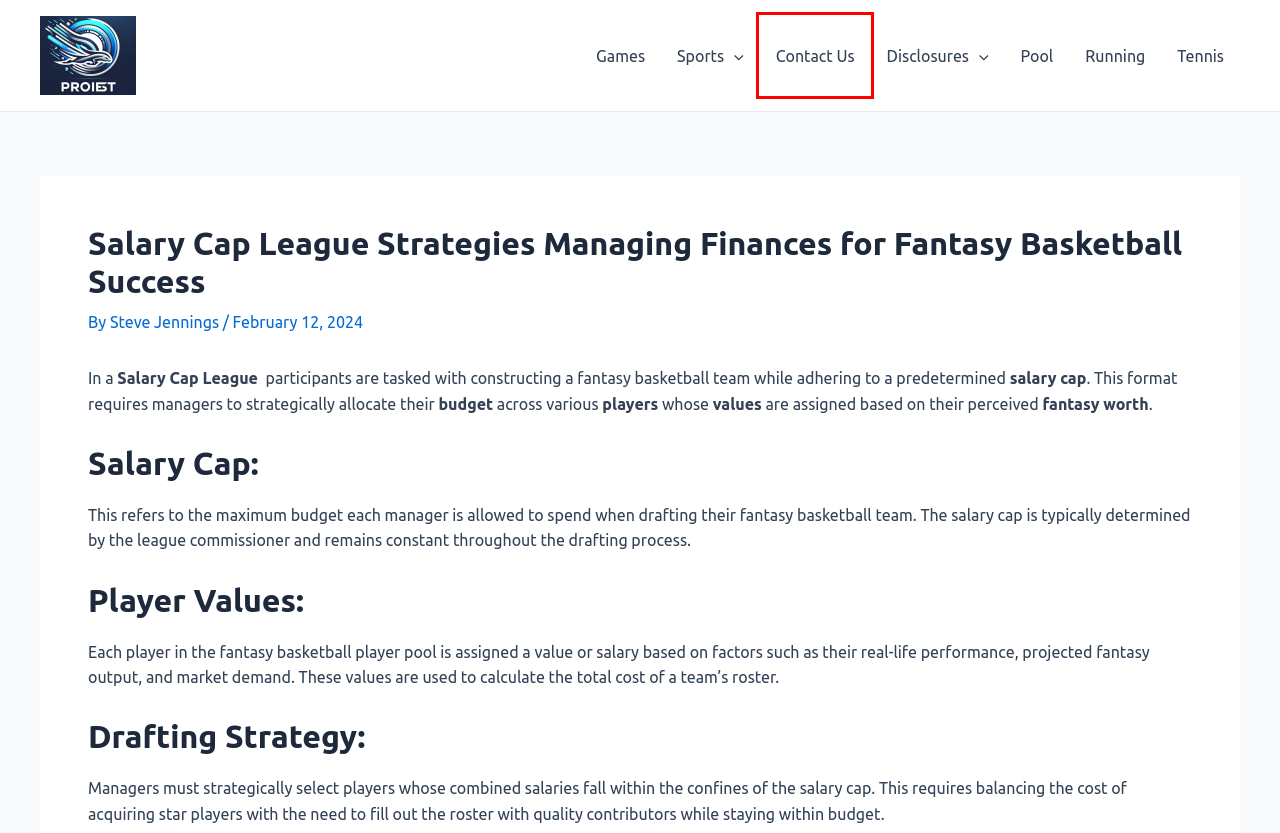Check out the screenshot of a webpage with a red rectangle bounding box. Select the best fitting webpage description that aligns with the new webpage after clicking the element inside the bounding box. Here are the candidates:
A. Games -
B. Steve Jennings -
C. Pool -
D. Contact Us -
E. The Art of the ReDraft Strategies for a New Fantasy Basketball Season -
F. Disclosures -
G. Running -
H. Tennis -

D